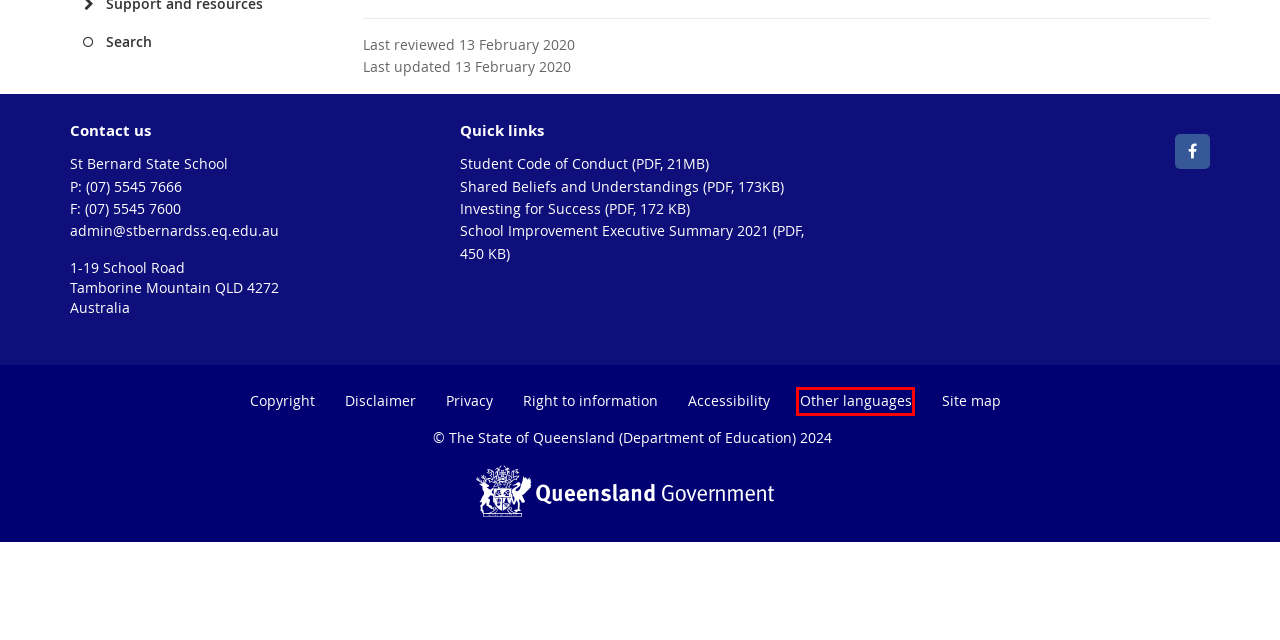Given a screenshot of a webpage with a red bounding box highlighting a UI element, choose the description that best corresponds to the new webpage after clicking the element within the red bounding box. Here are your options:
A. Site map
B. Other languages | Queensland Government
C. St Bernard State School
D. Privacy | Queensland Government
E. Right to Information
F. Disclaimer
G. Queensland Government | Queensland Government
H. Copyright statement

B